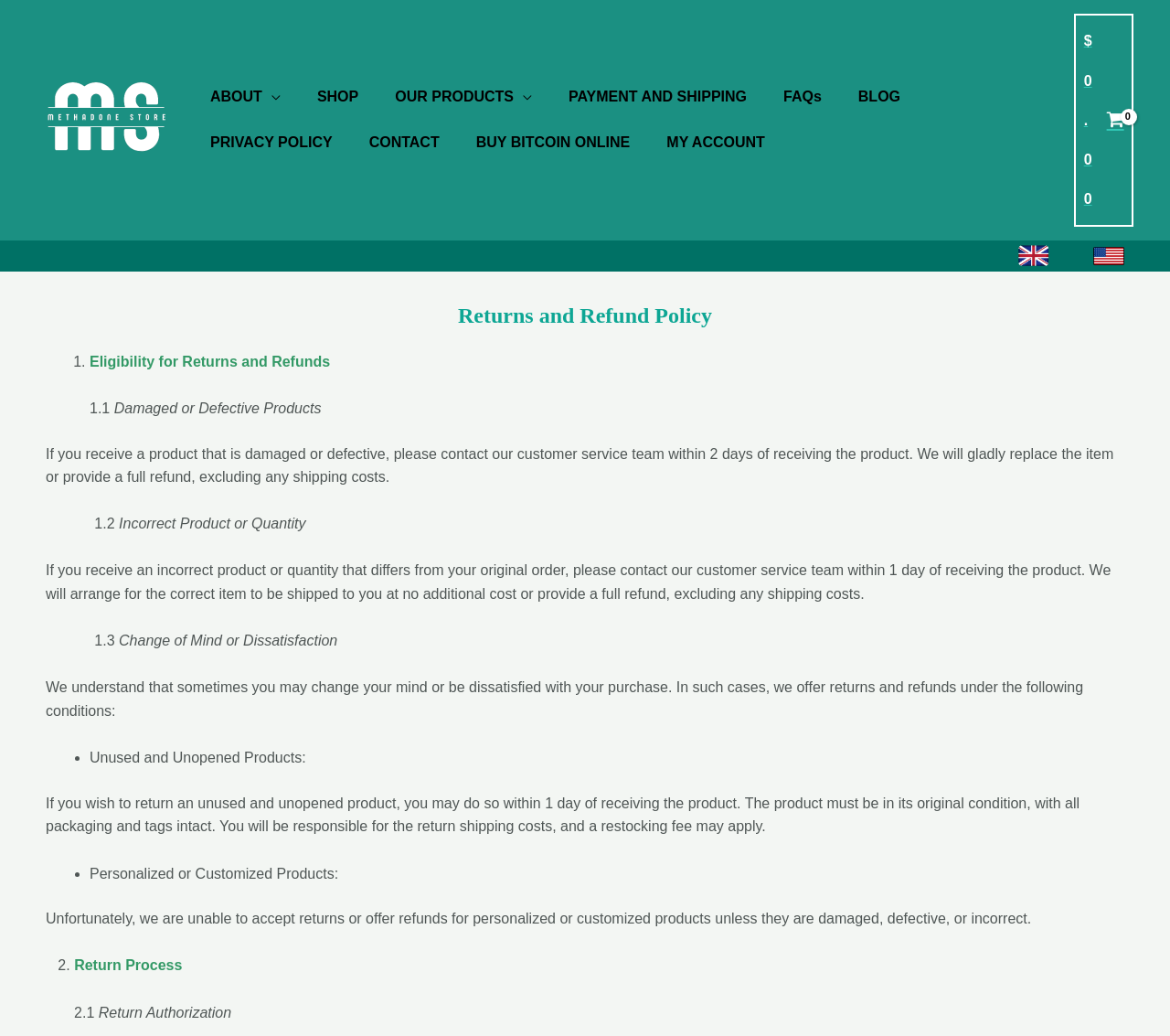Please identify the bounding box coordinates of the clickable area that will fulfill the following instruction: "View FAQs". The coordinates should be in the format of four float numbers between 0 and 1, i.e., [left, top, right, bottom].

[0.654, 0.072, 0.718, 0.116]